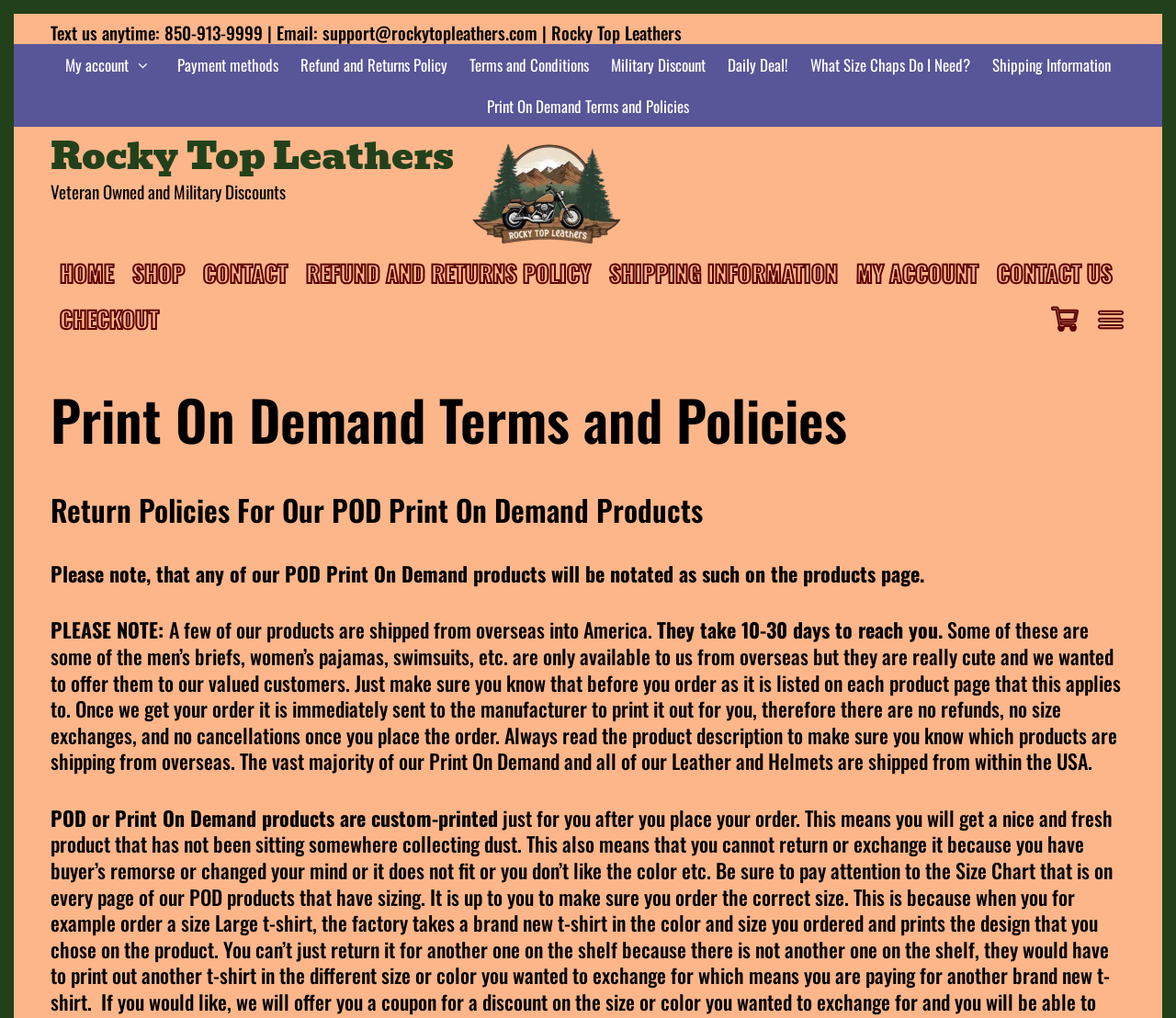What is the return policy for POD products?
Please give a detailed and thorough answer to the question, covering all relevant points.

I found a section on the webpage with a heading 'Return Policies For Our POD Print On Demand Products' and a static text element stating 'Once we get your order it is immediately sent to the manufacturer to print it out for you, therefore there are no refunds, no size exchanges, and no cancellations once you place the order.' This suggests that the return policy for POD products is strict and does not allow for refunds, size exchanges, or cancellations.